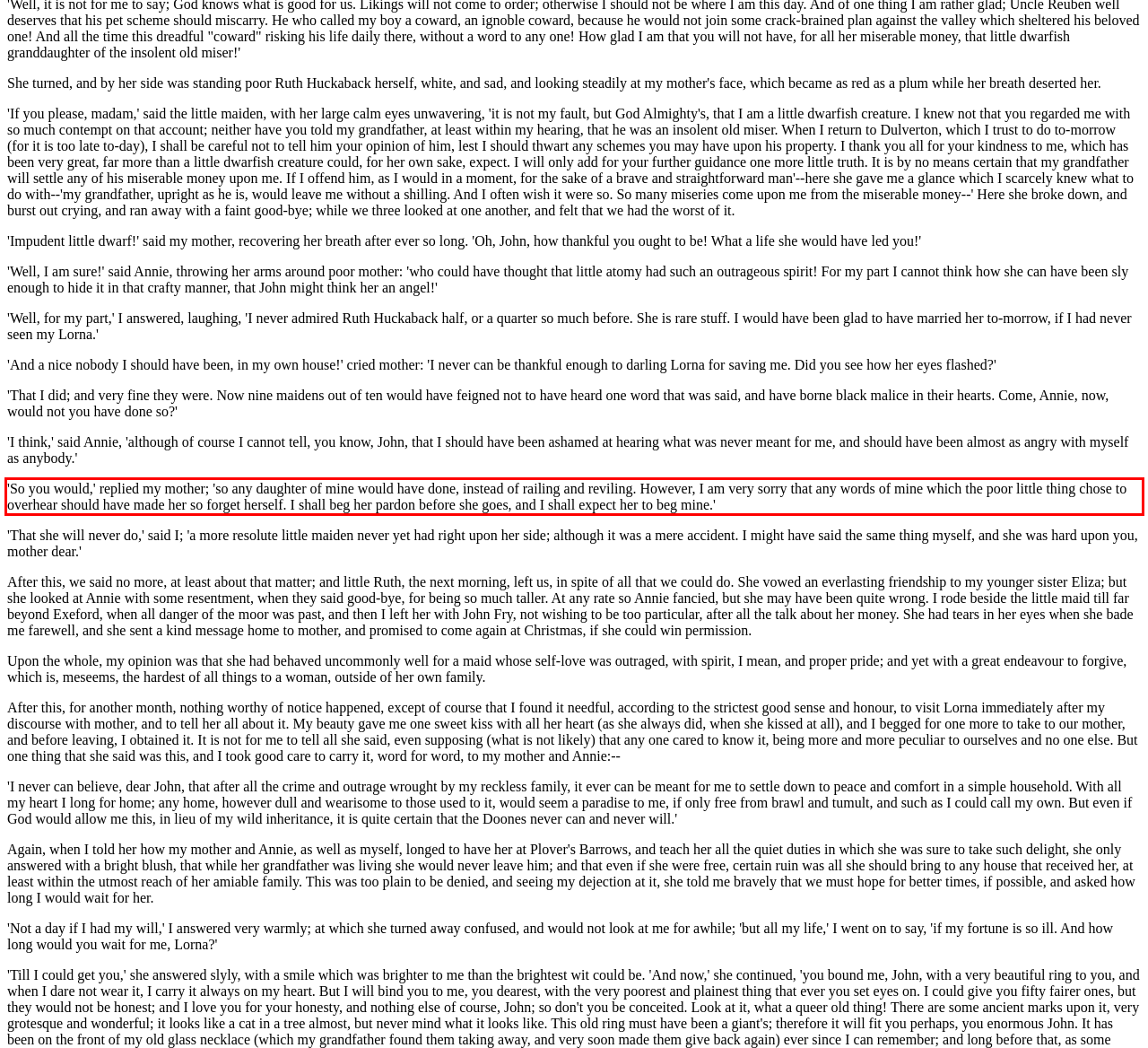You are provided with a screenshot of a webpage featuring a red rectangle bounding box. Extract the text content within this red bounding box using OCR.

'So you would,' replied my mother; 'so any daughter of mine would have done, instead of railing and reviling. However, I am very sorry that any words of mine which the poor little thing chose to overhear should have made her so forget herself. I shall beg her pardon before she goes, and I shall expect her to beg mine.'